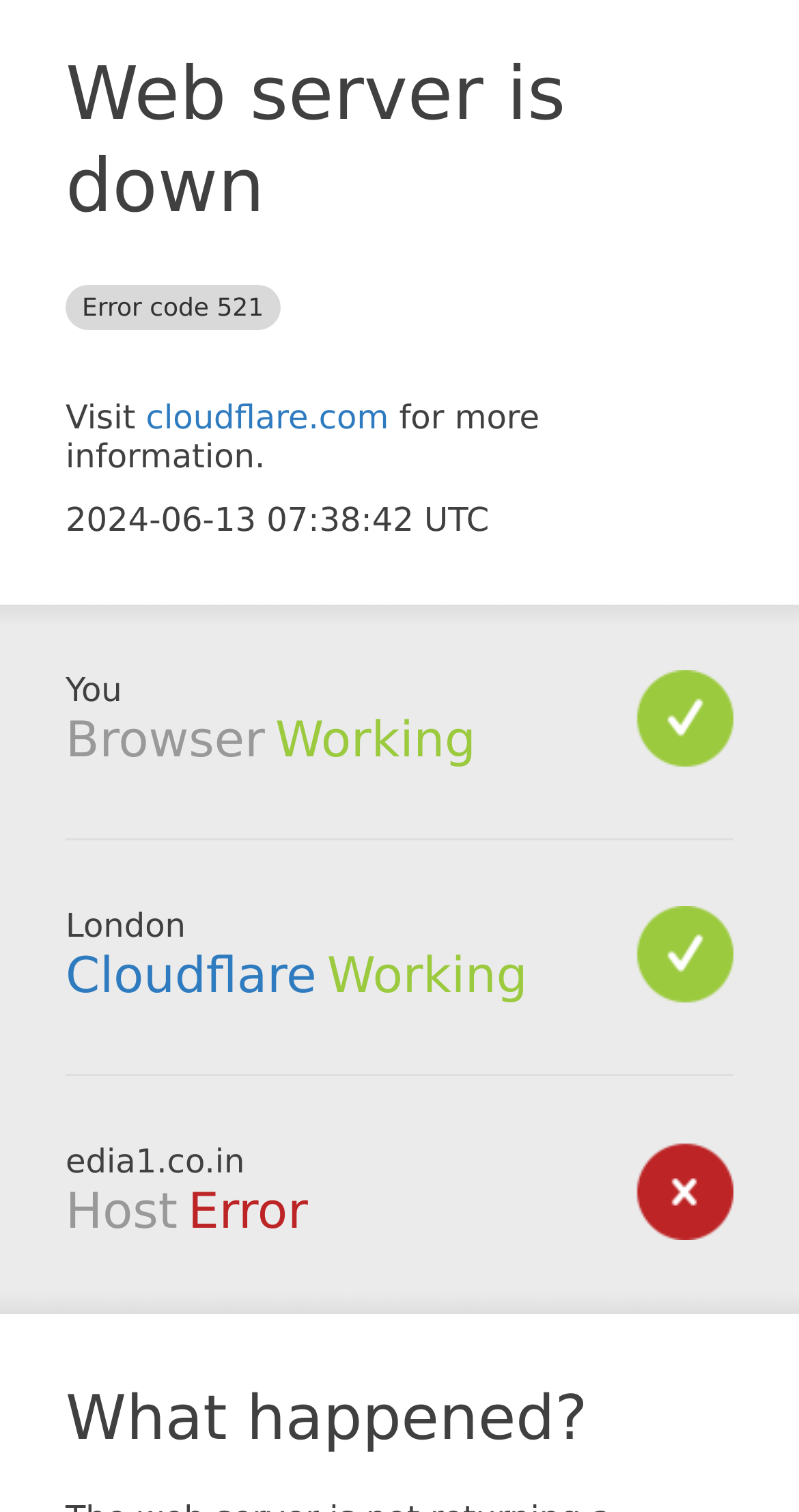Identify and extract the main heading of the webpage.

Web server is down Error code 521